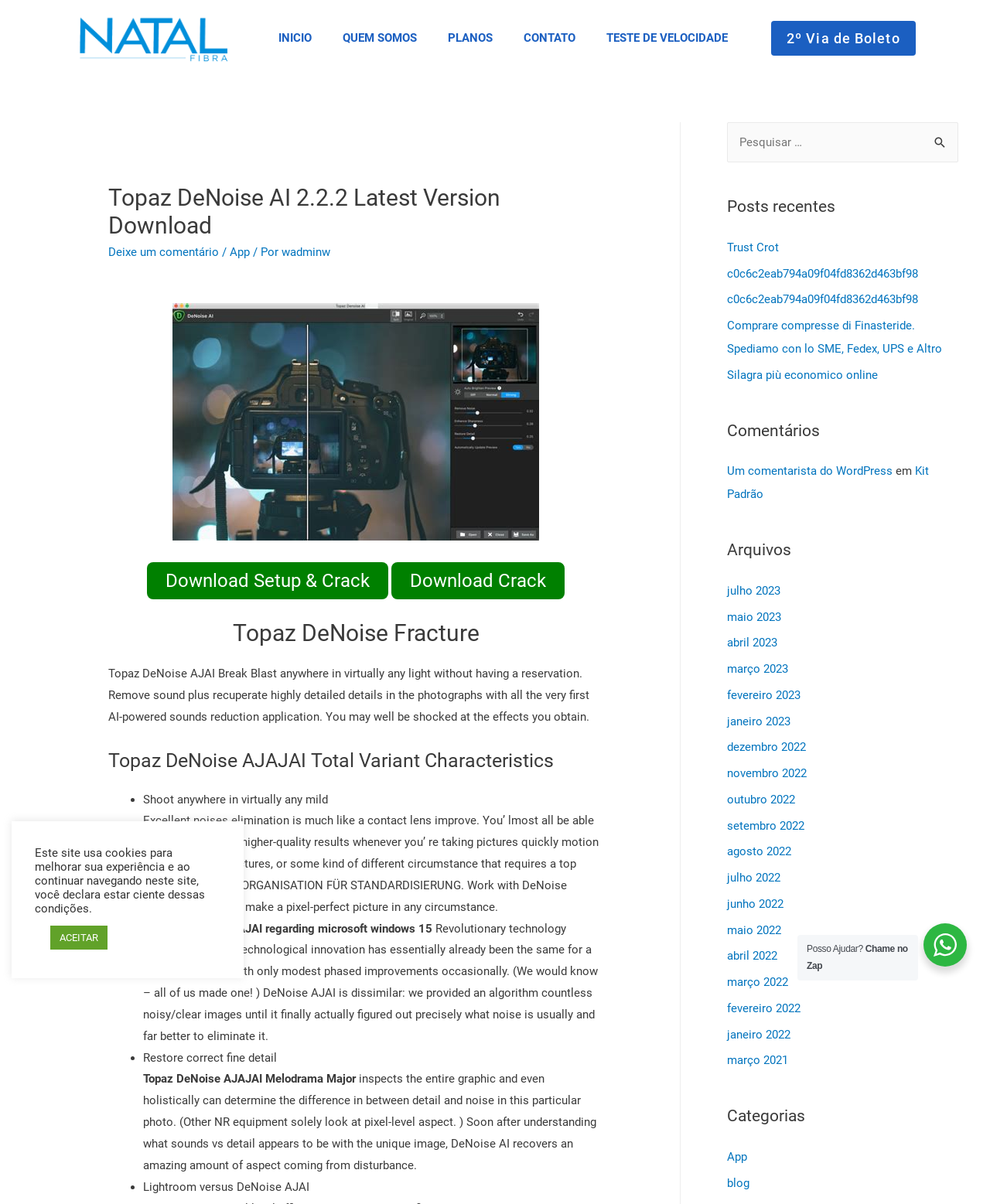Use one word or a short phrase to answer the question provided: 
What is the benefit of using the software?

Higher-quality results